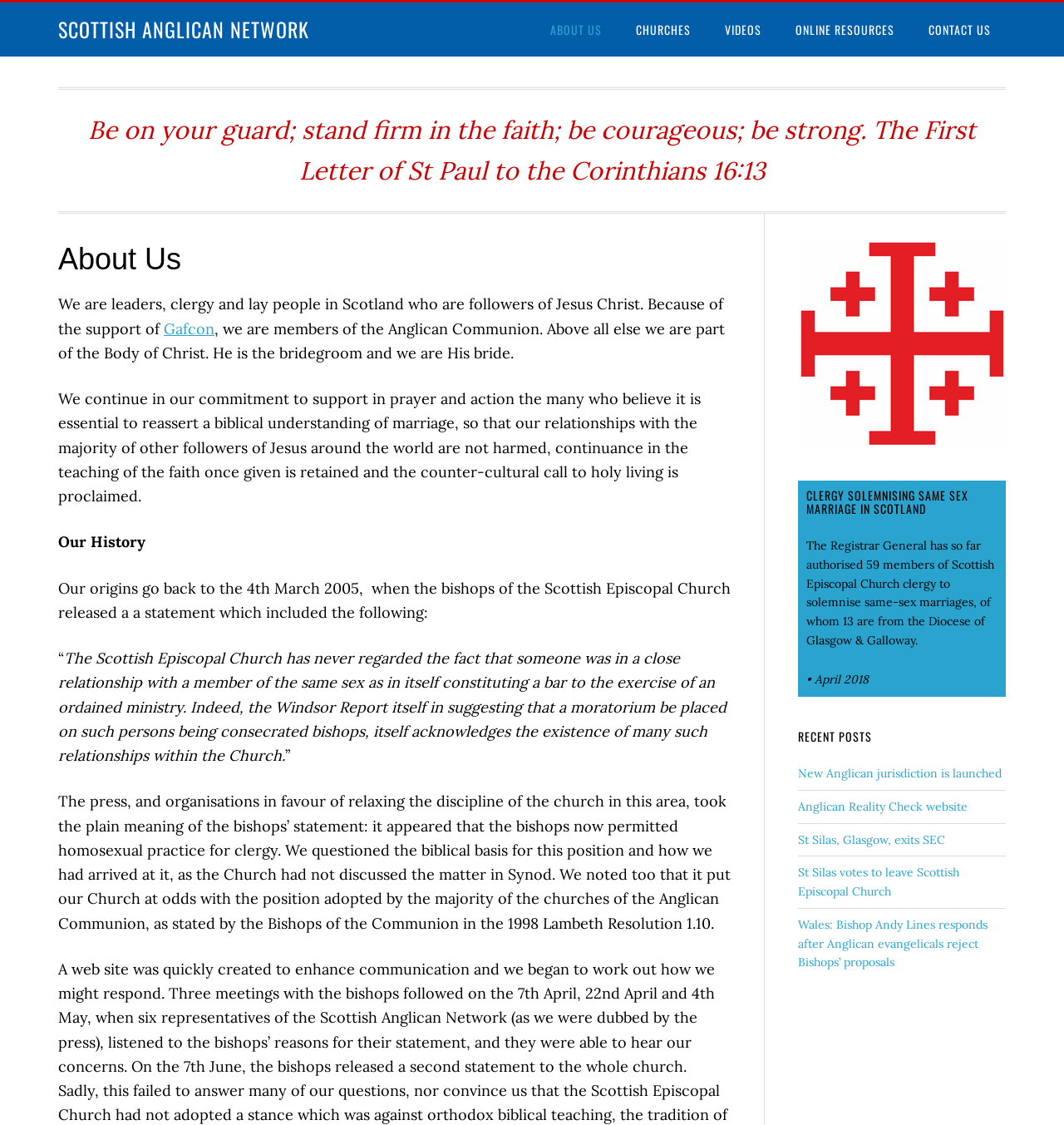Give a one-word or short phrase answer to the question: 
What is the organisation mentioned in the page that supports a biblical understanding of marriage?

Gafcon